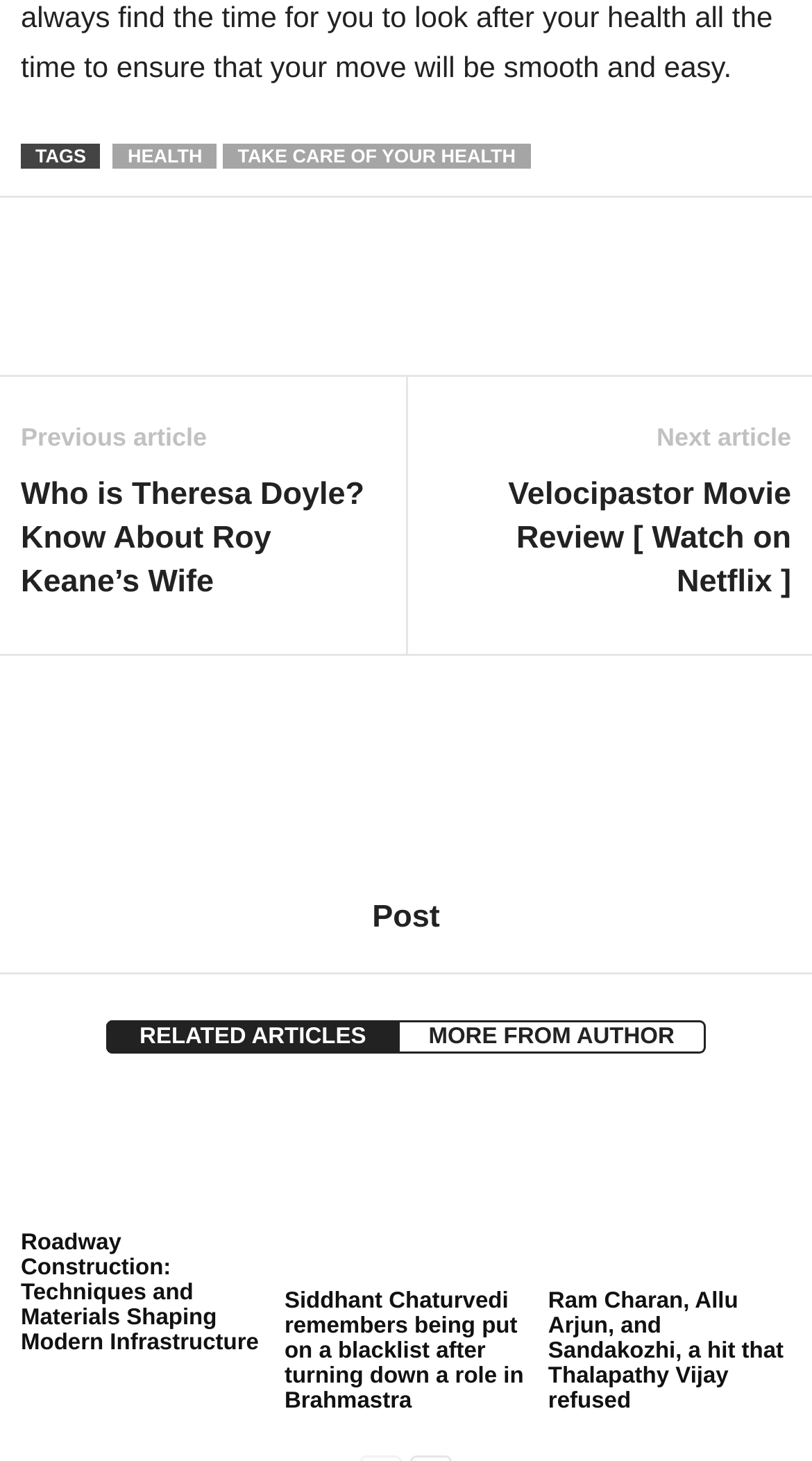Reply to the question below using a single word or brief phrase:
What is the title of the first related article?

Roadway Construction